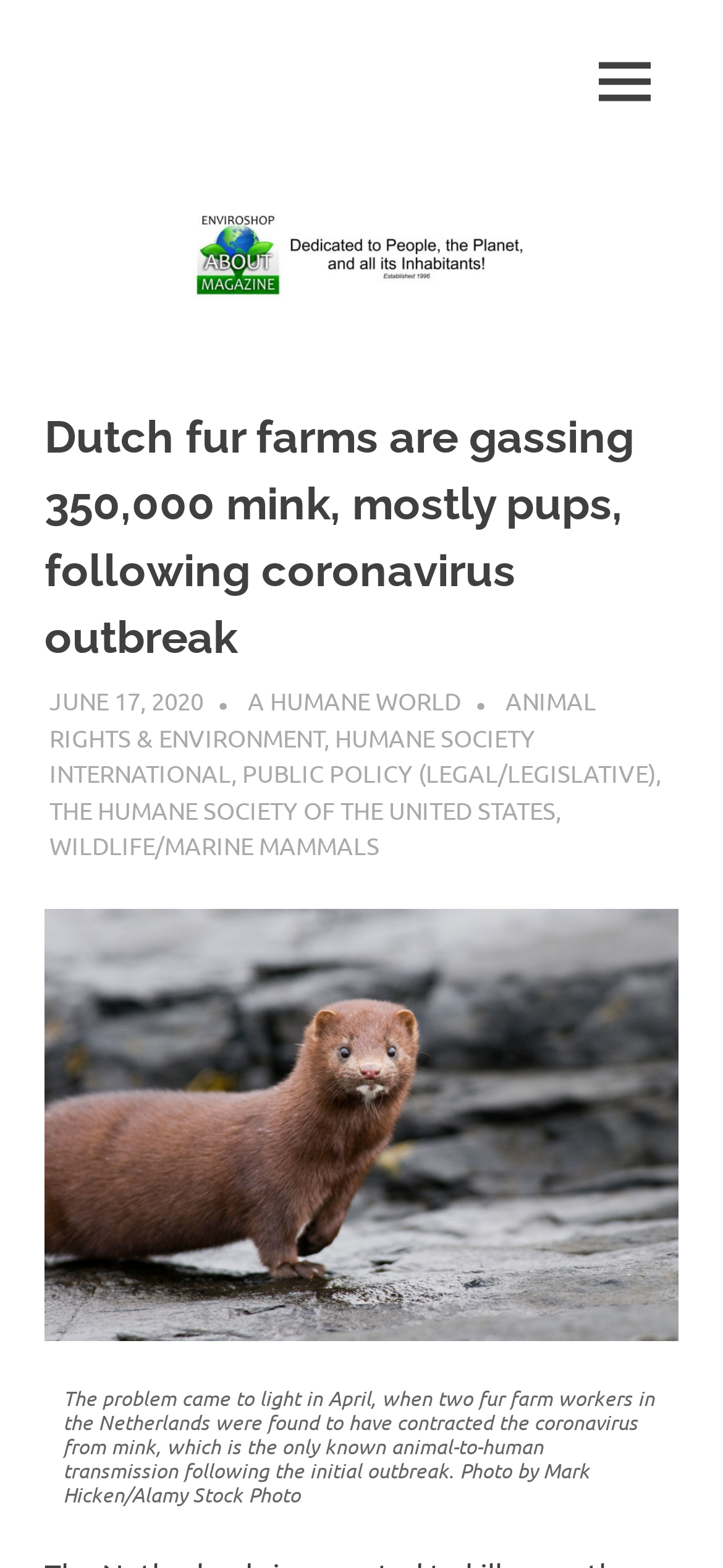Produce a meticulous description of the webpage.

The webpage appears to be an article from Enviroshop – About Magazine, with a focus on animal rights and the environment. At the top left of the page, there is a logo image of Enviroshop – About Magazine, accompanied by a link to the same entity. Below the logo, there is a static text describing the magazine's mission and its establishment since 1996.

On the top right, there is a button labeled "MENU" that controls the primary menu. Below the menu button, there is a header section that spans almost the entire width of the page. The header section contains the article's title, "Dutch fur farms are gassing 350,000 mink, mostly pups, following coronavirus outbreak", in a large font size.

Under the title, there are several links and text elements arranged horizontally. These include the date "JUNE 17, 2020", and links to related categories such as "A HUMANE WORLD", "ANIMAL RIGHTS & ENVIRONMENT", and "WILDLIFE/MARINE MAMMALS". There are also links to other organizations, including "HUMANE SOCIETY INTERNATIONAL" and "THE HUMANE SOCIETY OF THE UNITED STATES".

The main content of the article starts below the header section, with a static text paragraph describing the problem of coronavirus transmission from mink to humans in the Netherlands. The article also includes a photo, credited to Mark Hicken/Alamy Stock Photo, which is placed at the bottom of the page.